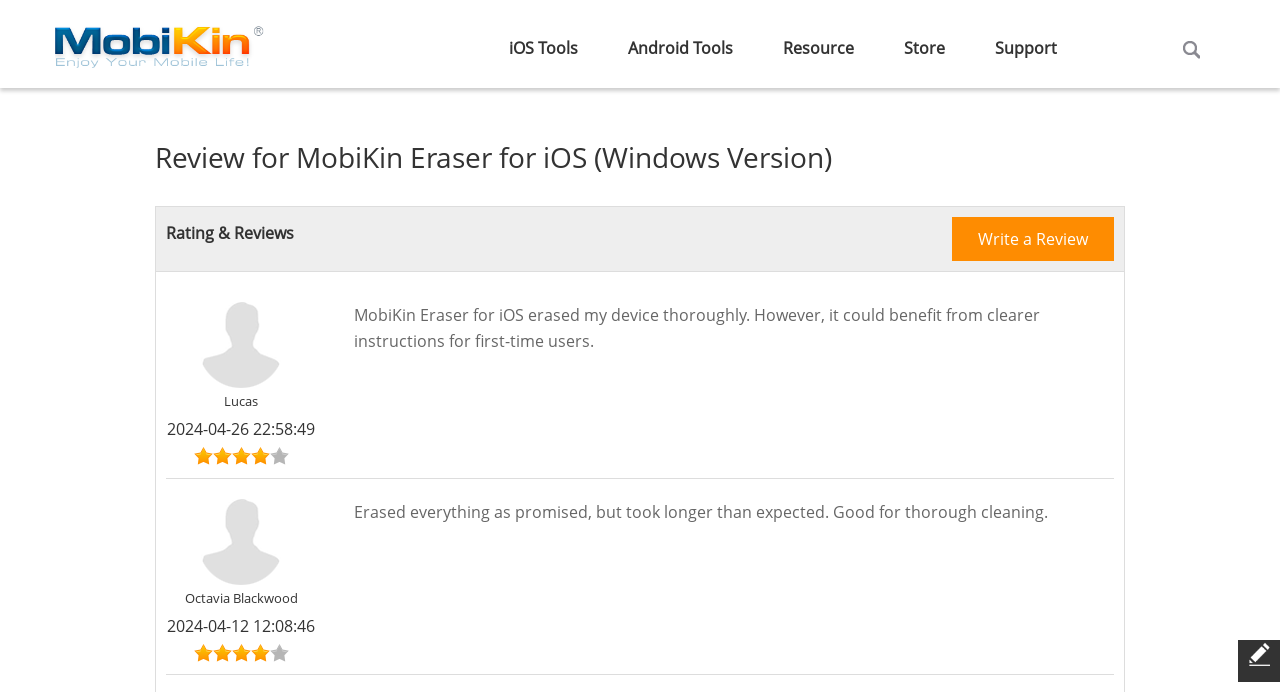What is the purpose of the MobiKin Eraser for iOS?
We need a detailed and meticulous answer to the question.

Based on the reviews, it seems that the MobiKin Eraser for iOS is used to erase data from iOS devices, as mentioned in the reviews by Lucas and Octavia Blackwood.